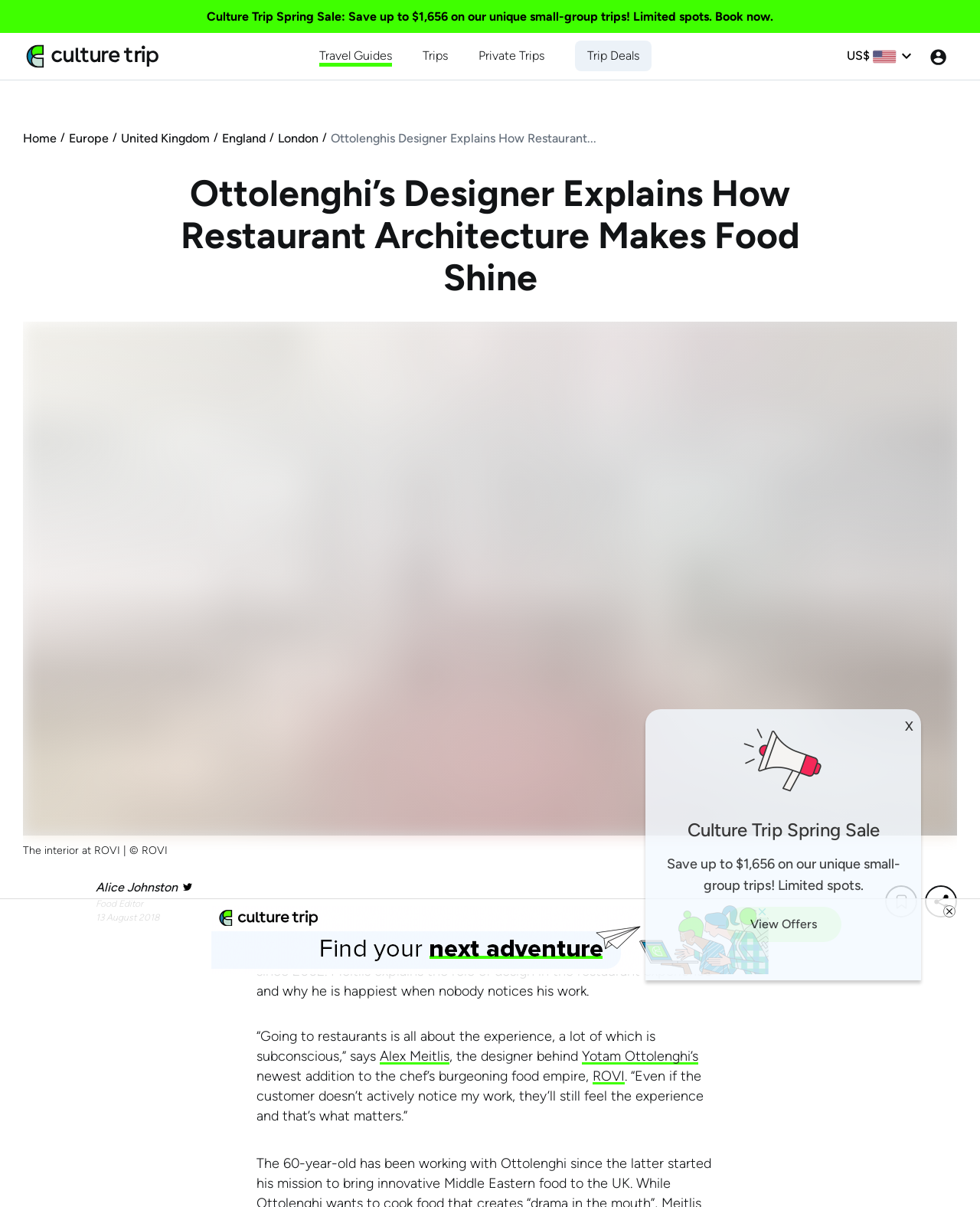What is the name of the designer collaborating with Yotam Ottolenghi?
Respond to the question with a well-detailed and thorough answer.

The article discusses Alex Meitlis, who has been collaborating with Yotam Ottolenghi since 2002, and is the designer behind ROVI.